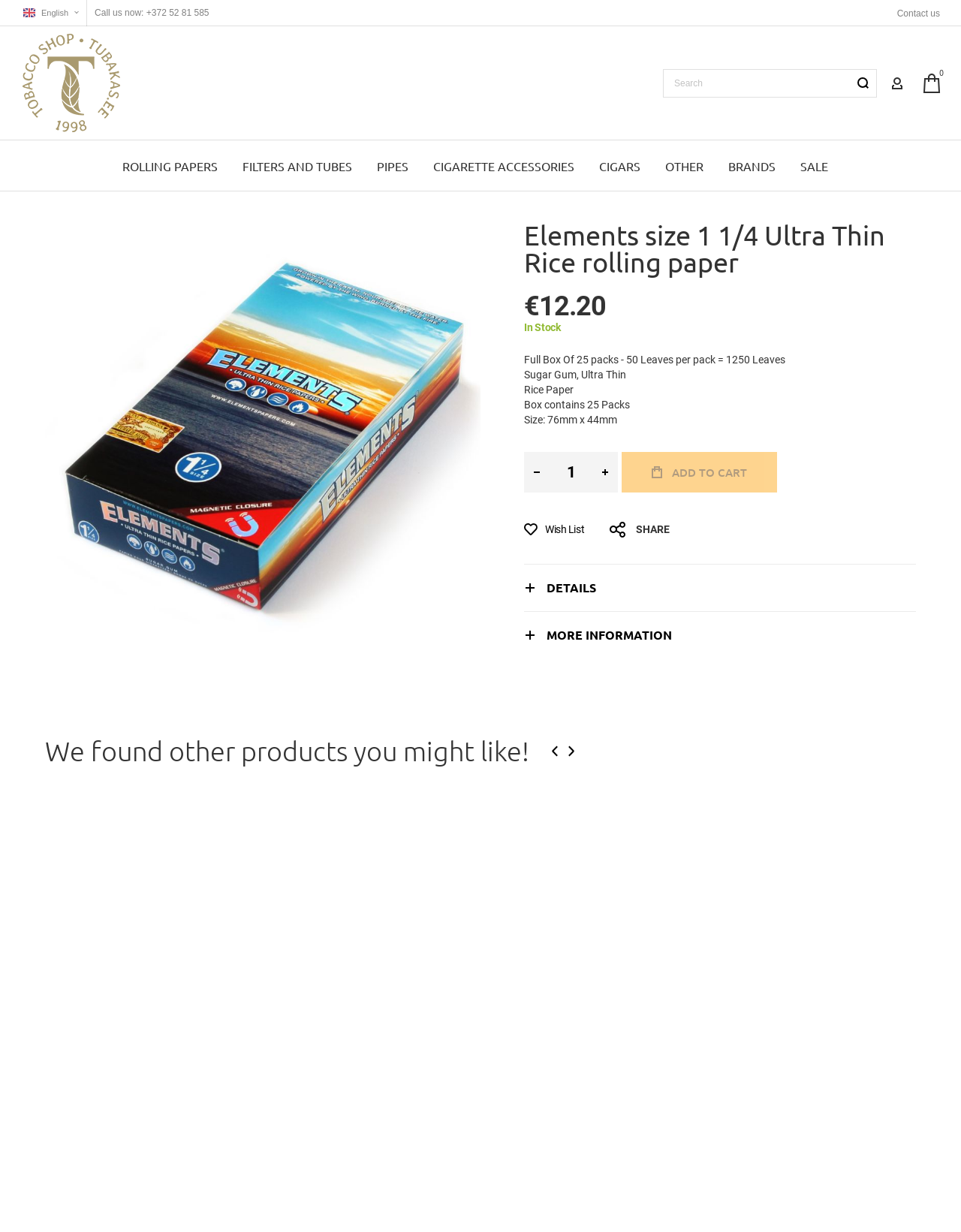Can you find the bounding box coordinates for the element that needs to be clicked to execute this instruction: "View rolling papers"? The coordinates should be given as four float numbers between 0 and 1, i.e., [left, top, right, bottom].

[0.12, 0.122, 0.233, 0.146]